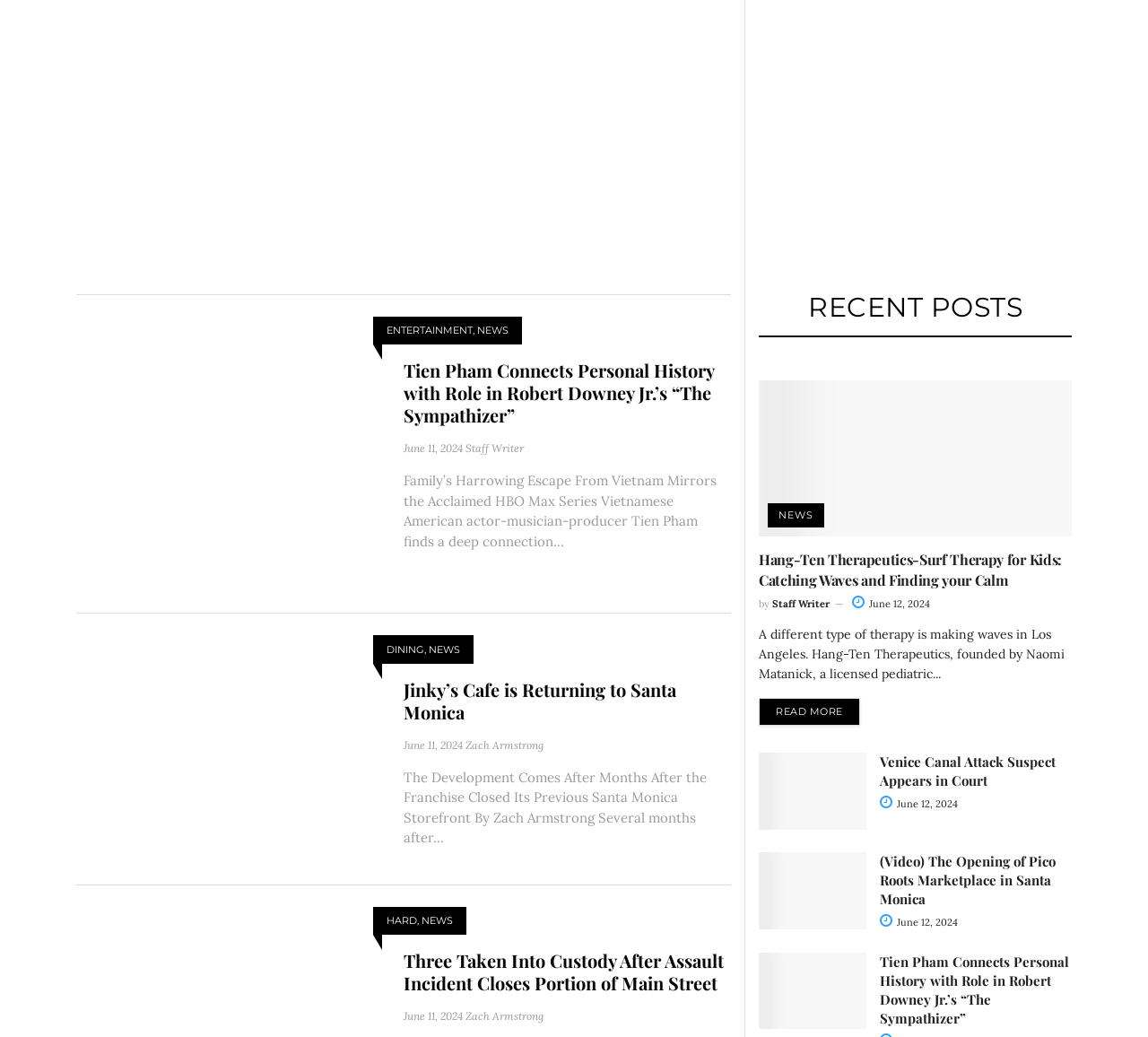Please answer the following question using a single word or phrase: 
What is the category of the article 'Three Taken Into Custody After Assault Incident Closes Portion of Main Street'?

NEWS